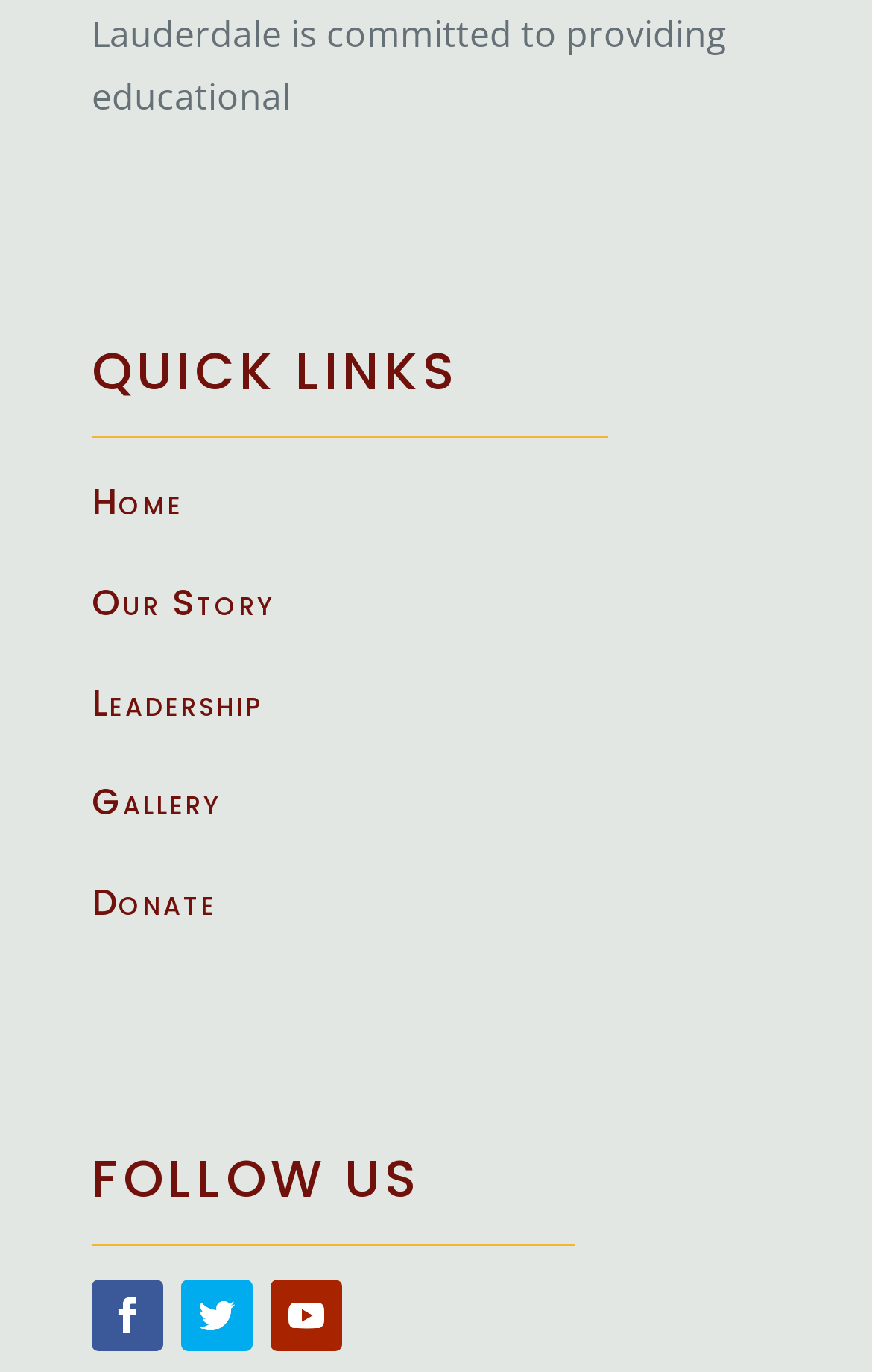What is the second link under QUICK LINKS?
Provide a detailed and extensive answer to the question.

I looked at the links under the 'QUICK LINKS' heading and found that the second link is 'Our Story'.